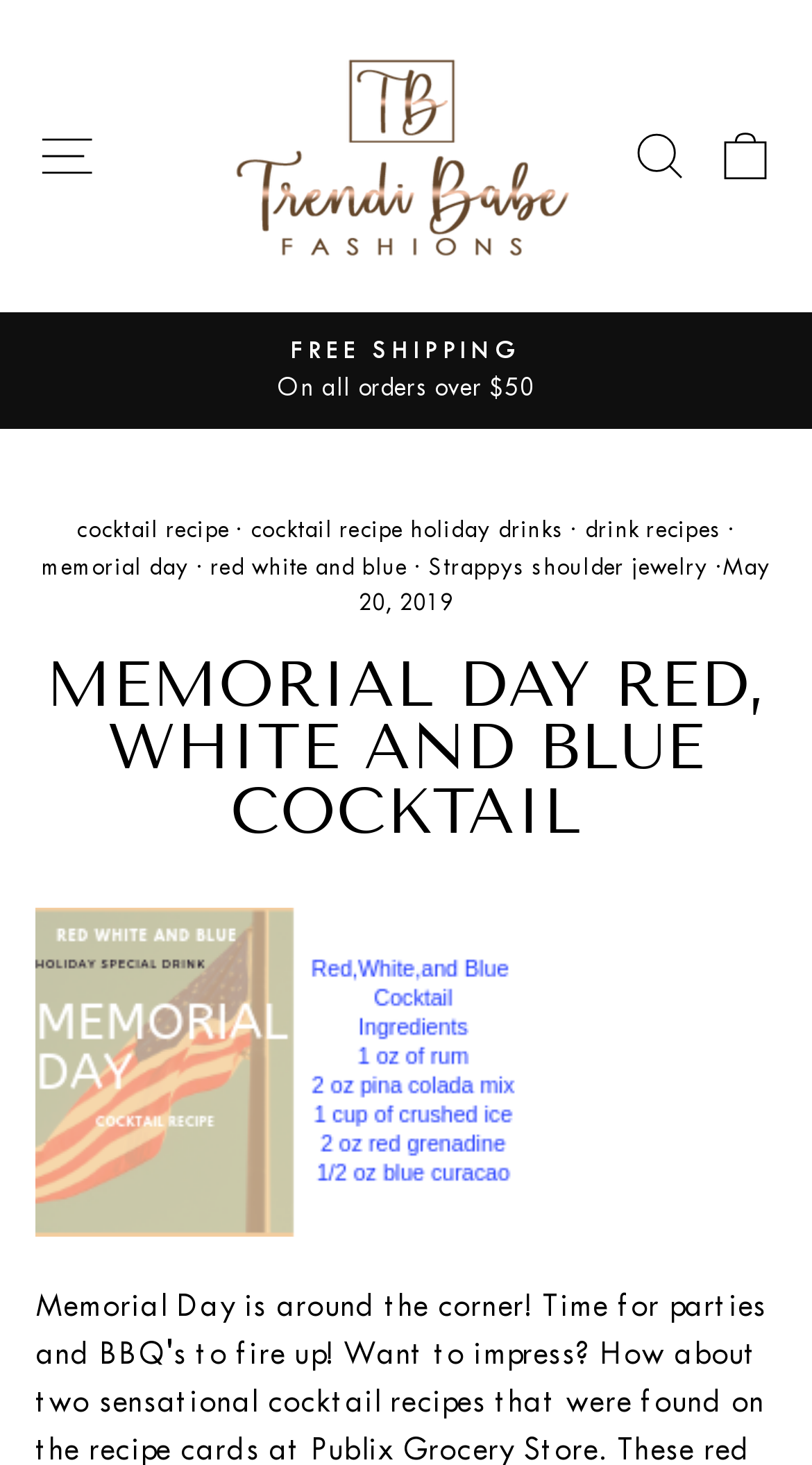What is the theme of the cocktail recipe?
Refer to the image and provide a thorough answer to the question.

I inferred this from the links 'memorial day', 'red white and blue', and the heading 'MEMORIAL DAY RED, WHITE AND BLUE COCKTAIL' which suggests that the cocktail recipe is related to Memorial Day.